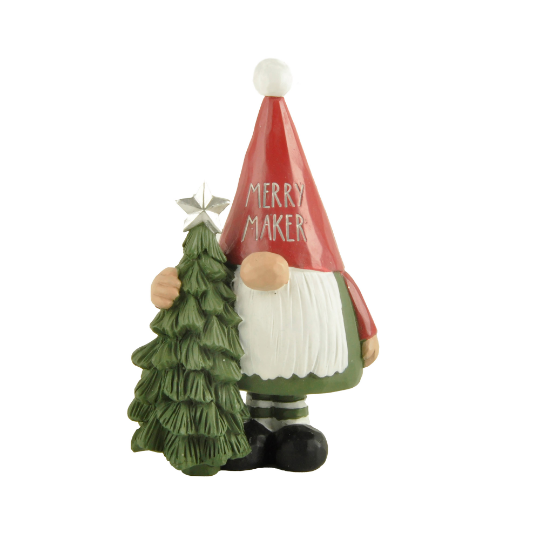Refer to the image and provide an in-depth answer to the question:
What is on top of the Christmas tree?

The Christmas tree is adorned with a silver star on top, symbolizing the joyful spirit of the holiday season and adding to the festive charm of the image.